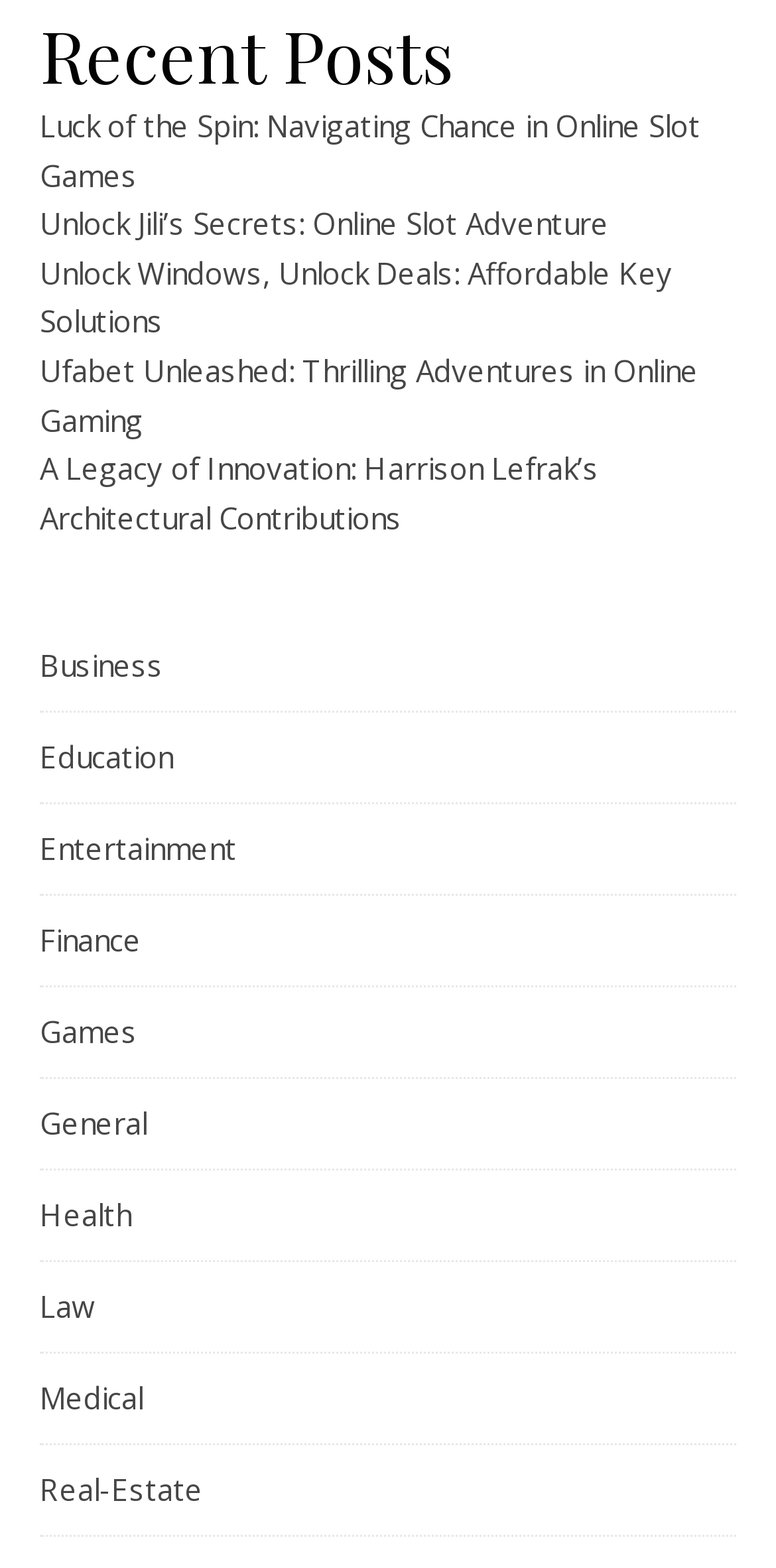Please determine the bounding box coordinates of the section I need to click to accomplish this instruction: "Explore Entertainment category".

[0.051, 0.513, 0.305, 0.57]